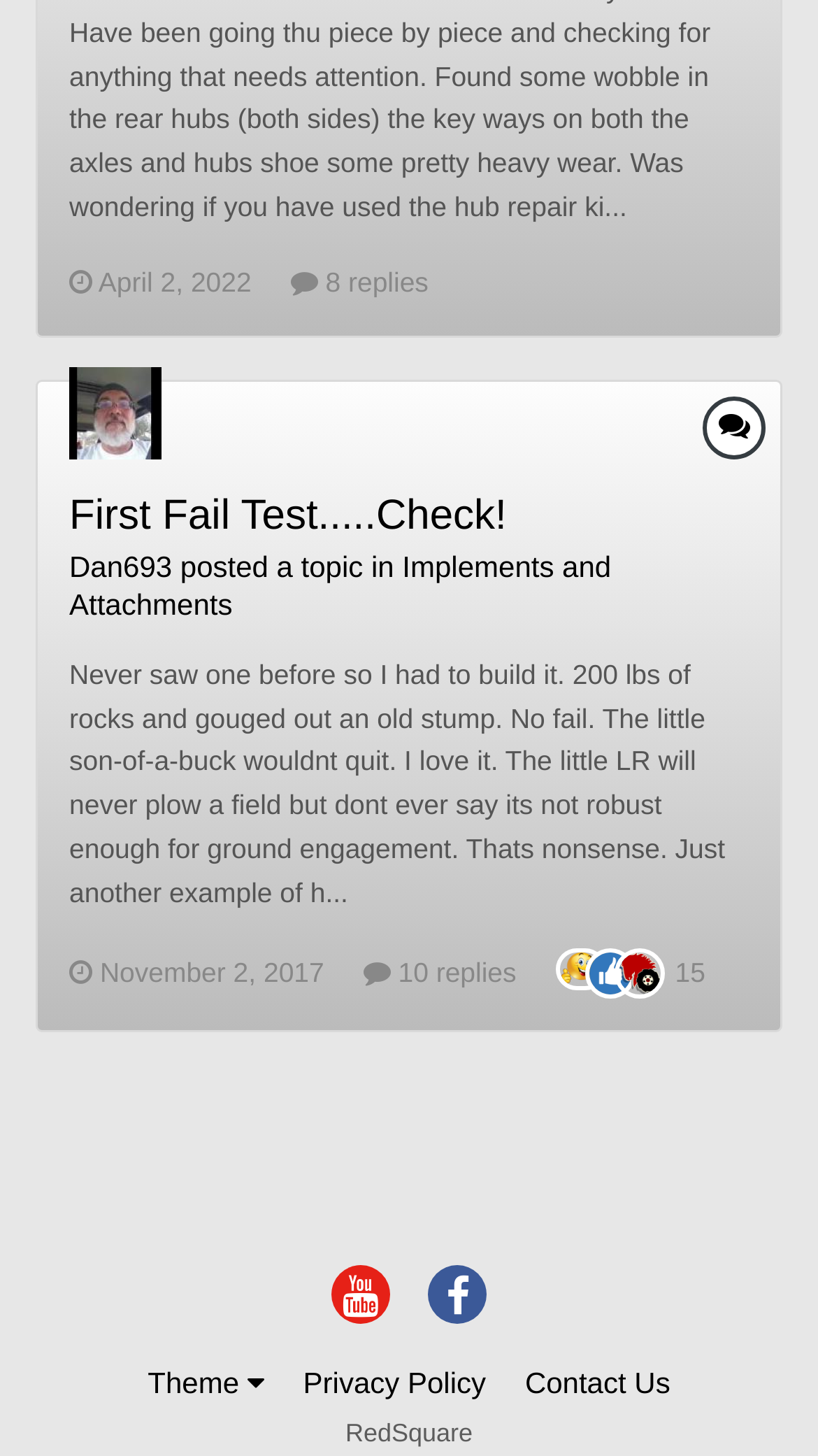Please locate the bounding box coordinates for the element that should be clicked to achieve the following instruction: "View user profile". Ensure the coordinates are given as four float numbers between 0 and 1, i.e., [left, top, right, bottom].

[0.085, 0.252, 0.197, 0.315]